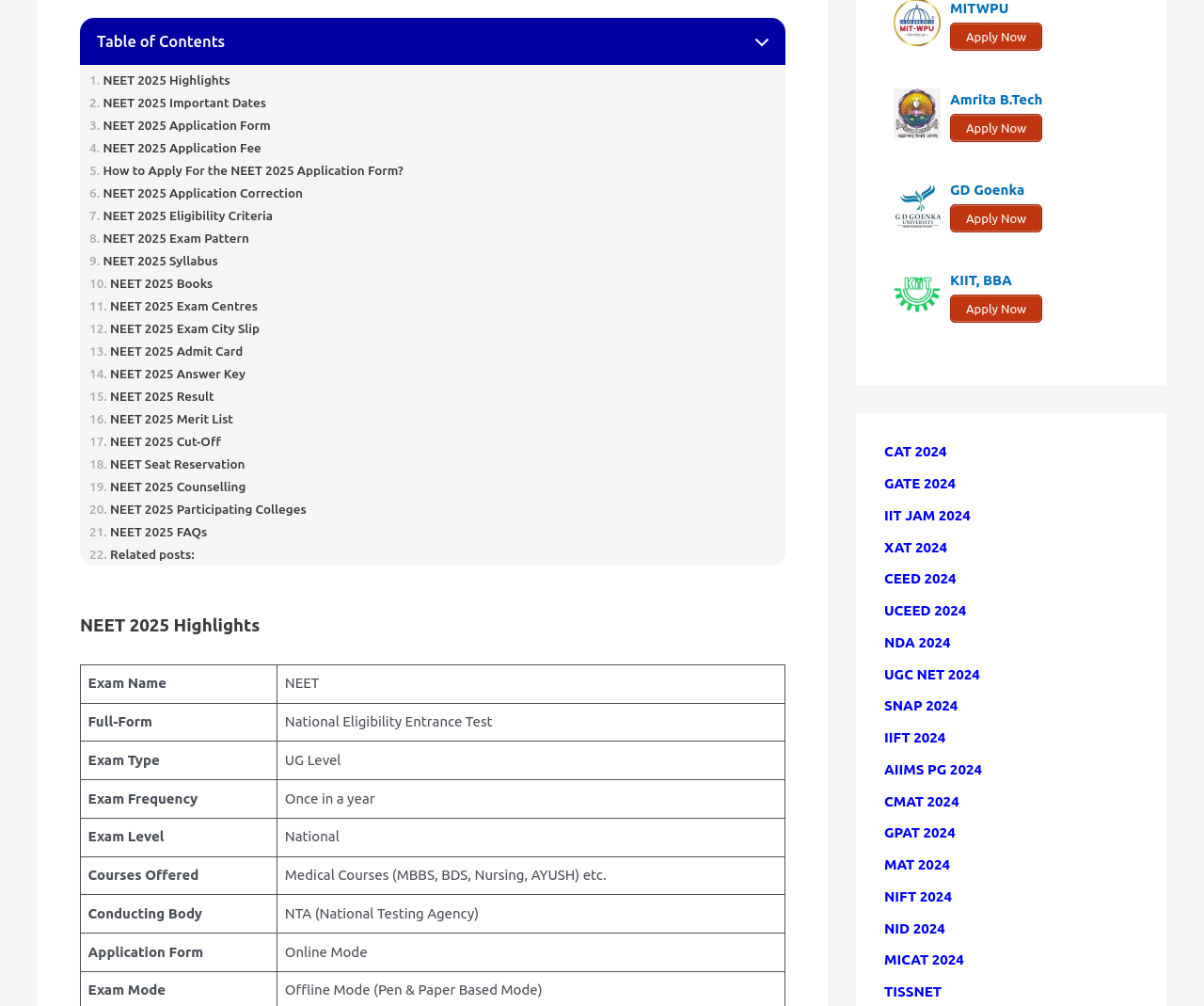Based on the element description "NEET 2025 Application Fee", predict the bounding box coordinates of the UI element.

[0.074, 0.14, 0.217, 0.155]